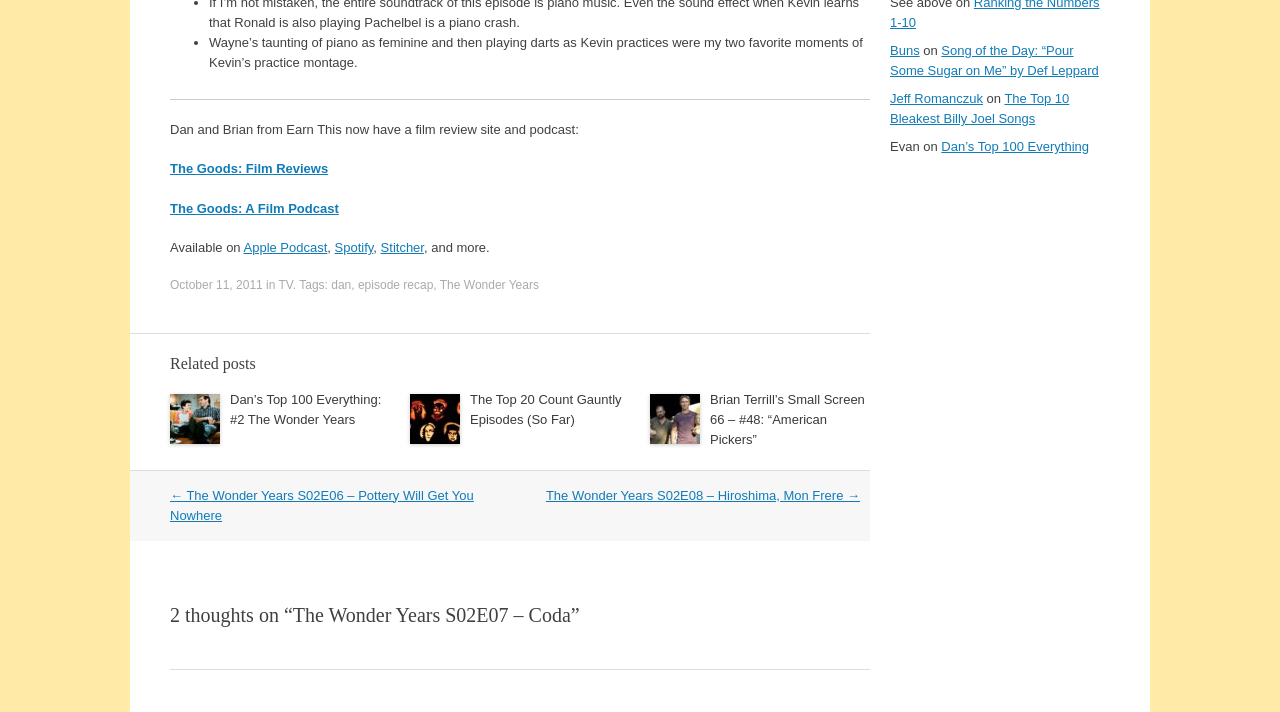Pinpoint the bounding box coordinates of the clickable area necessary to execute the following instruction: "Go to the previous post The Wonder Years S02E06 – Pottery Will Get You Nowhere". The coordinates should be given as four float numbers between 0 and 1, namely [left, top, right, bottom].

[0.133, 0.685, 0.37, 0.734]